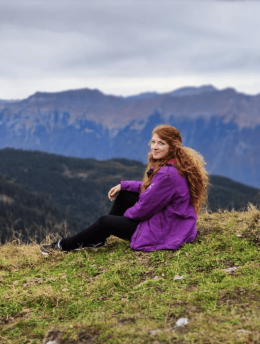Give a comprehensive caption that covers the entire image content.

In this picturesque scene, a woman with long, curly red hair is seated on a grassy hillside, basking in the beauty of the Swiss landscape. She is dressed in a vibrant purple jacket, which stands out against the lush green grass and the muted tones of the mountains in the background. The sky is overcast, adding a dramatic effect to the serene setting. The expansive view includes rolling hills and rugged mountain peaks, showcasing Switzerland's stunning natural scenery. This image captures a moment of tranquility and connection with nature, reflecting the adventures and experiences of a British expat navigating life in Switzerland.